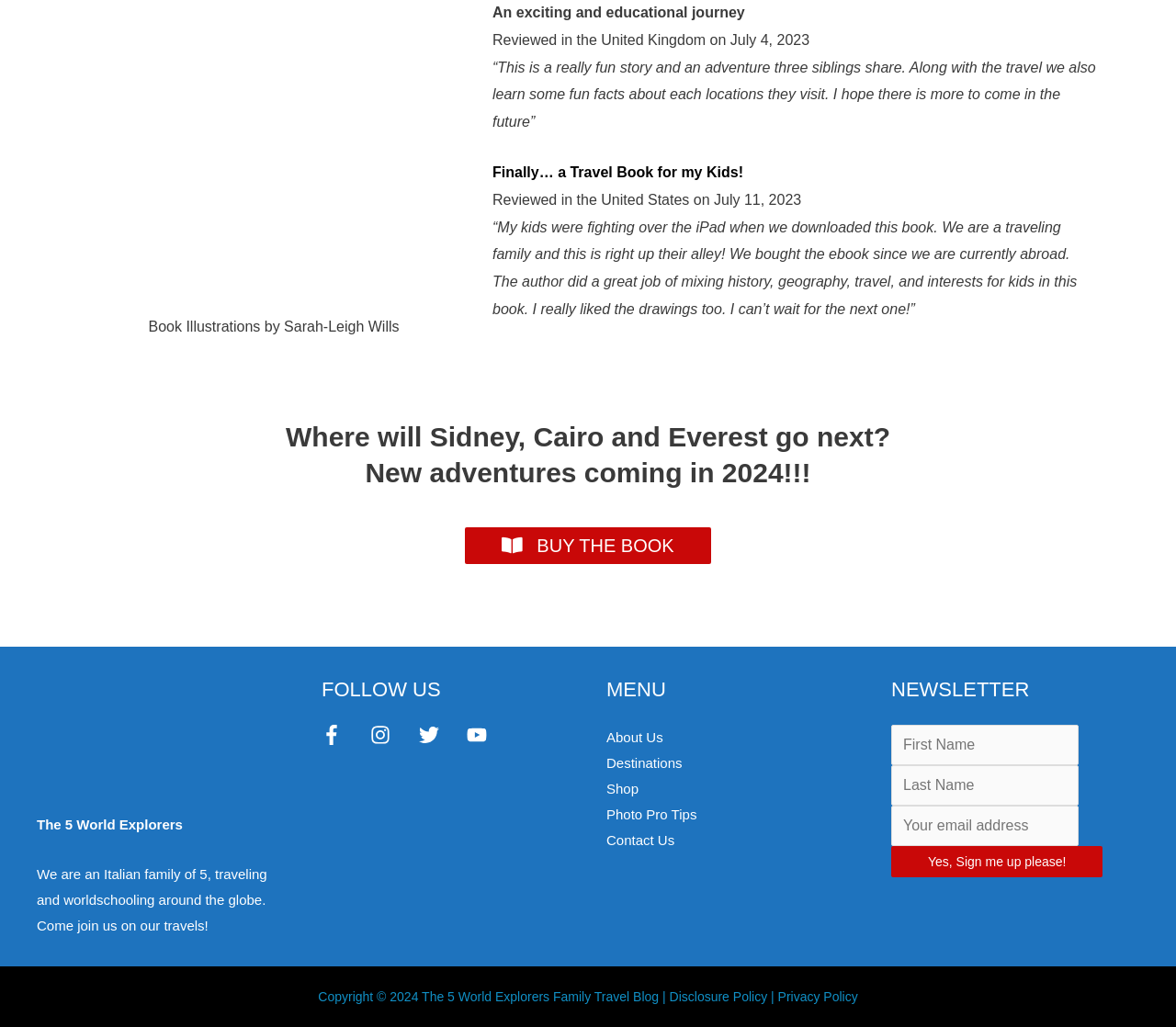Please identify the bounding box coordinates of the area I need to click to accomplish the following instruction: "Follow on Facebook".

[0.273, 0.706, 0.311, 0.726]